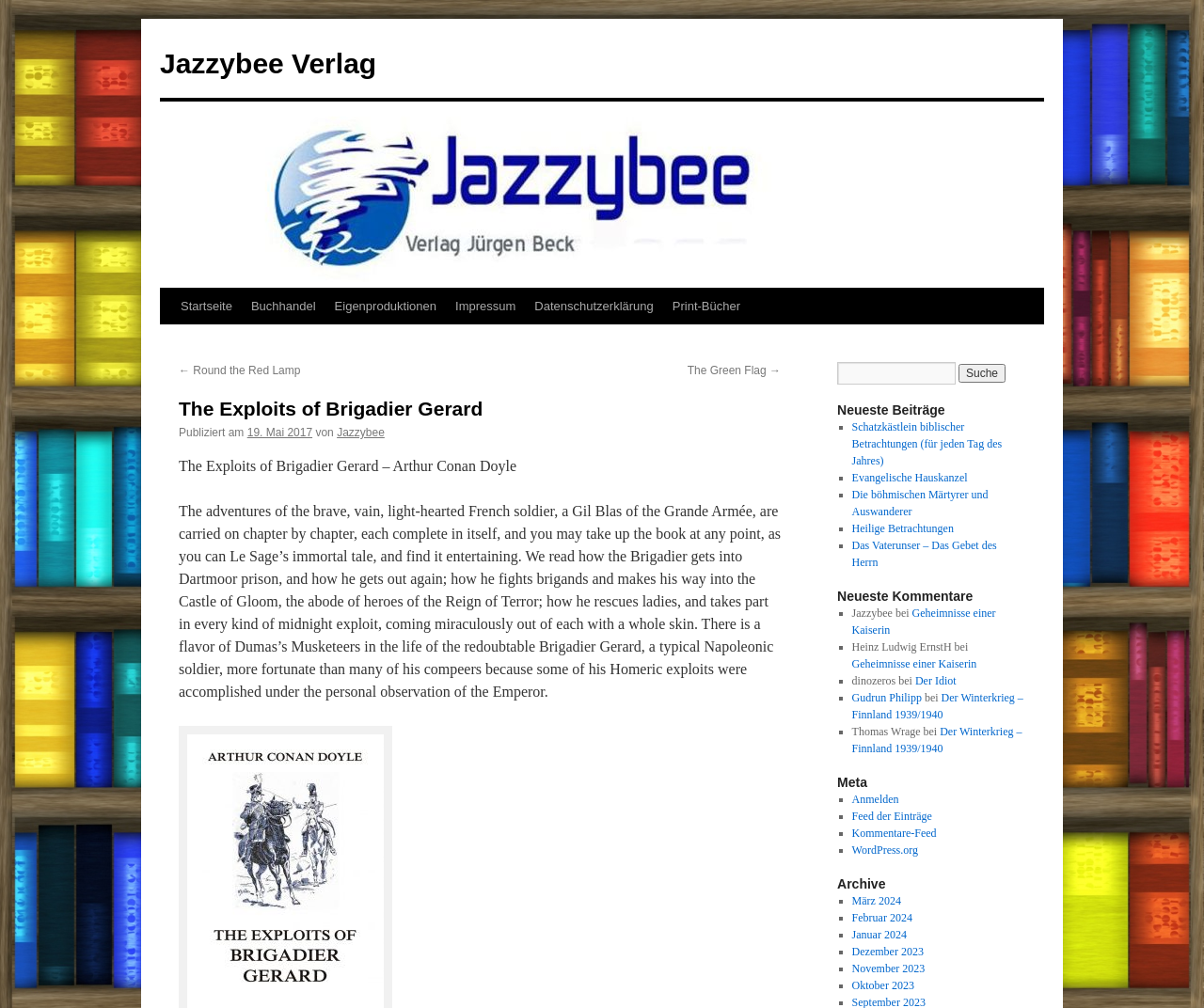Please determine the bounding box coordinates of the element to click in order to execute the following instruction: "Go to the start page". The coordinates should be four float numbers between 0 and 1, specified as [left, top, right, bottom].

[0.142, 0.286, 0.201, 0.322]